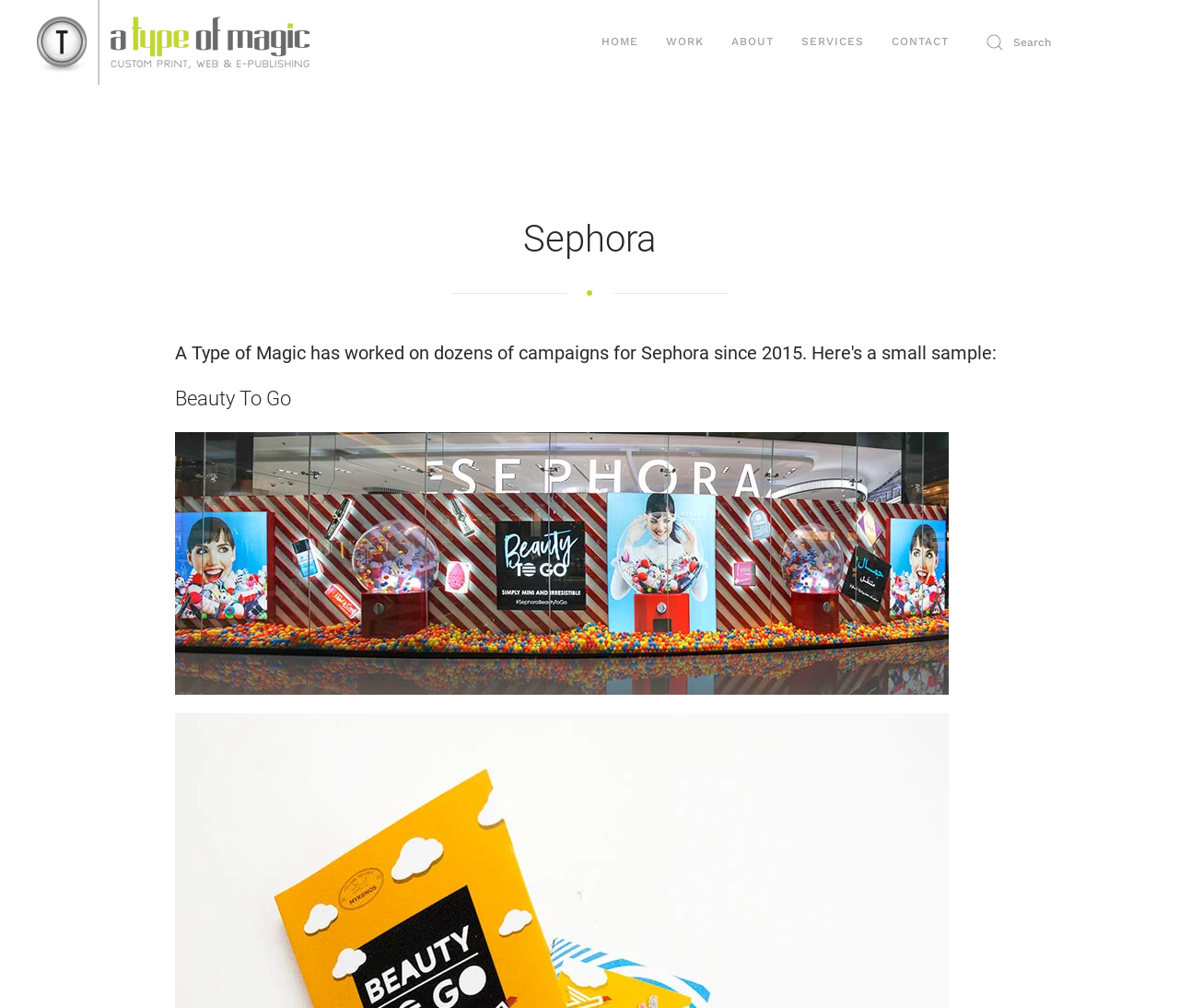Is the 'a type of magic' logo an image?
Respond to the question with a single word or phrase according to the image.

Yes